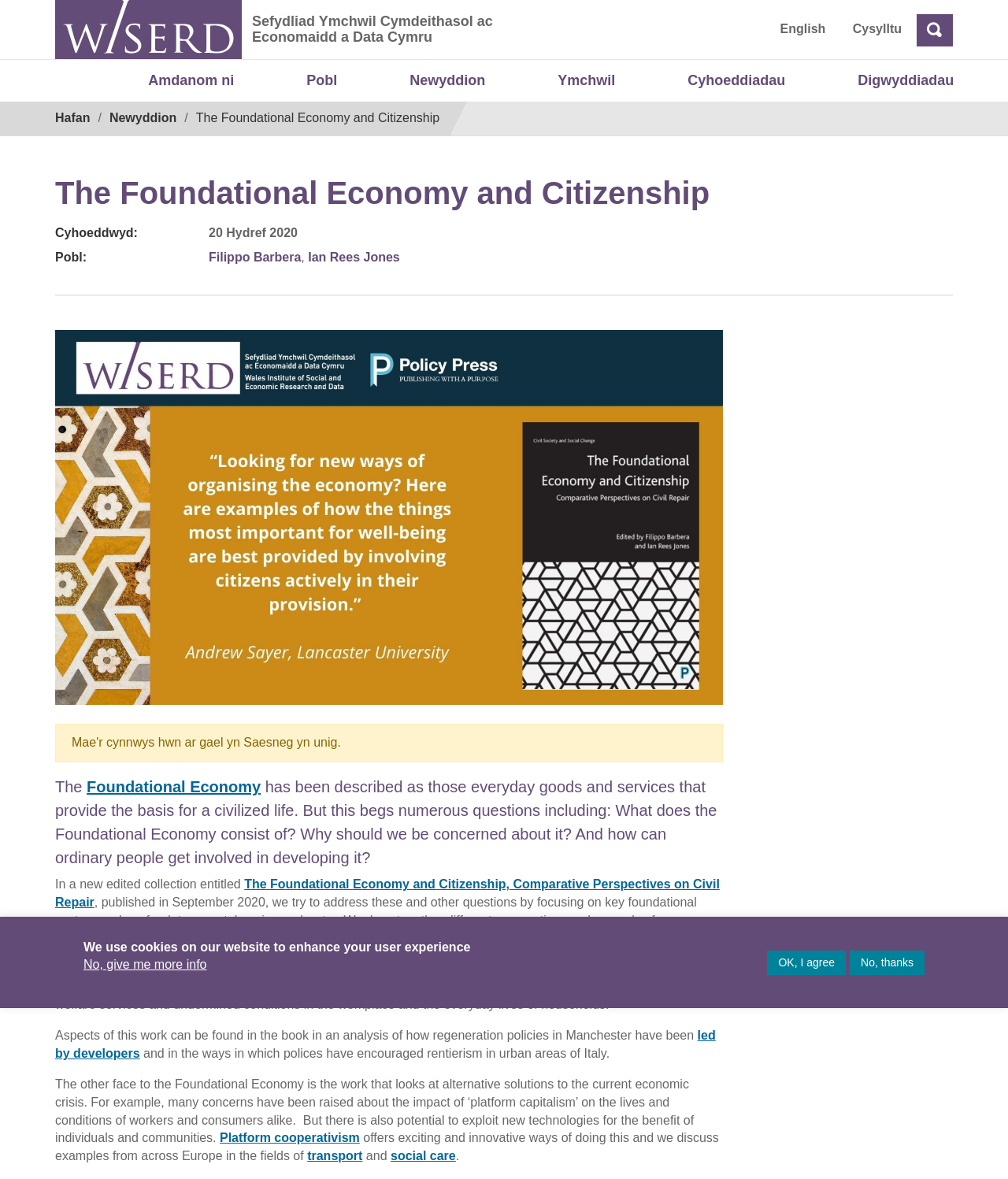Answer the question below in one word or phrase:
What is the topic of the research discussed in the book?

Foundational Economy